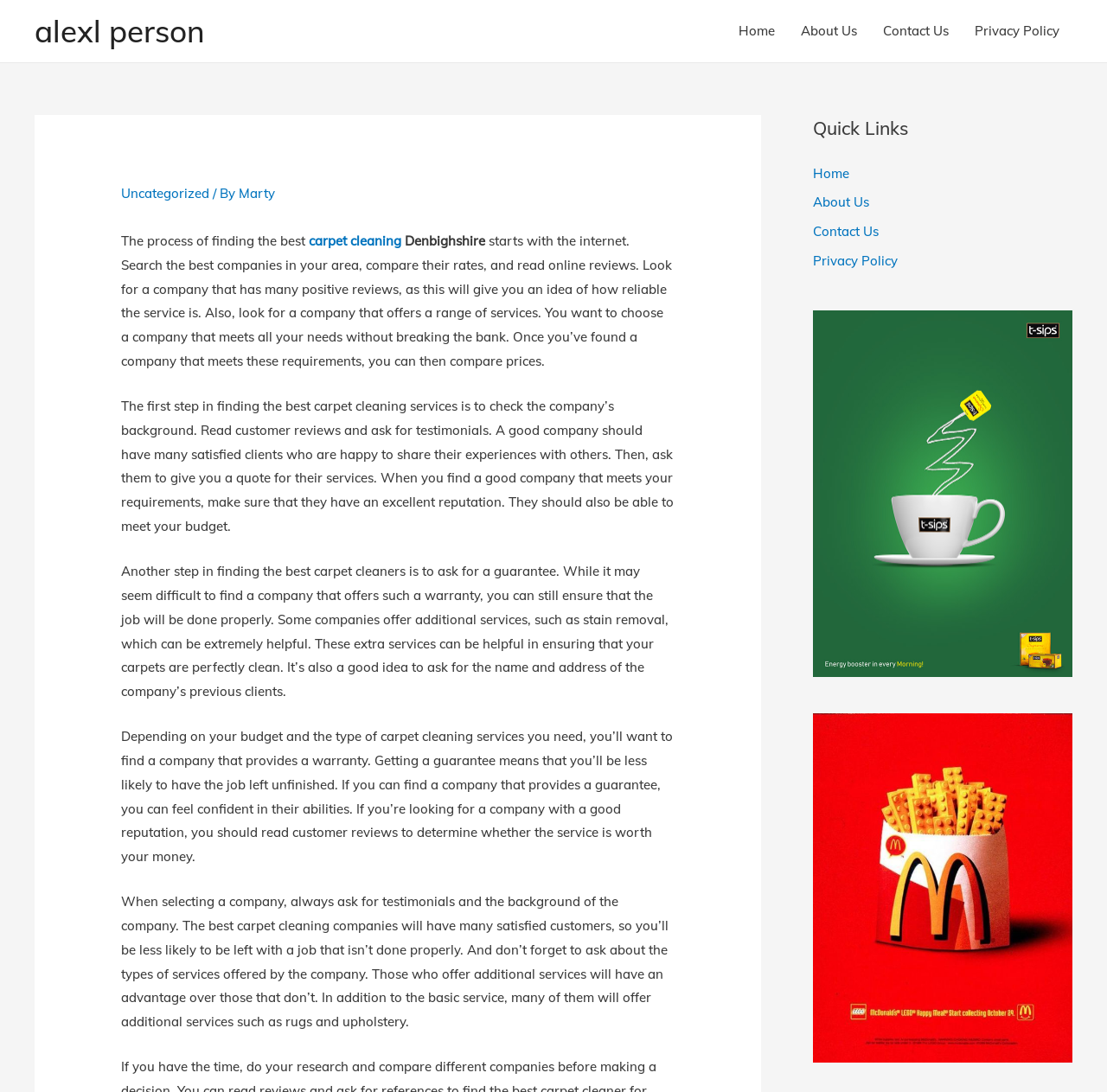Indicate the bounding box coordinates of the element that needs to be clicked to satisfy the following instruction: "Click on the 'carpet cleaning' link". The coordinates should be four float numbers between 0 and 1, i.e., [left, top, right, bottom].

[0.279, 0.213, 0.363, 0.228]